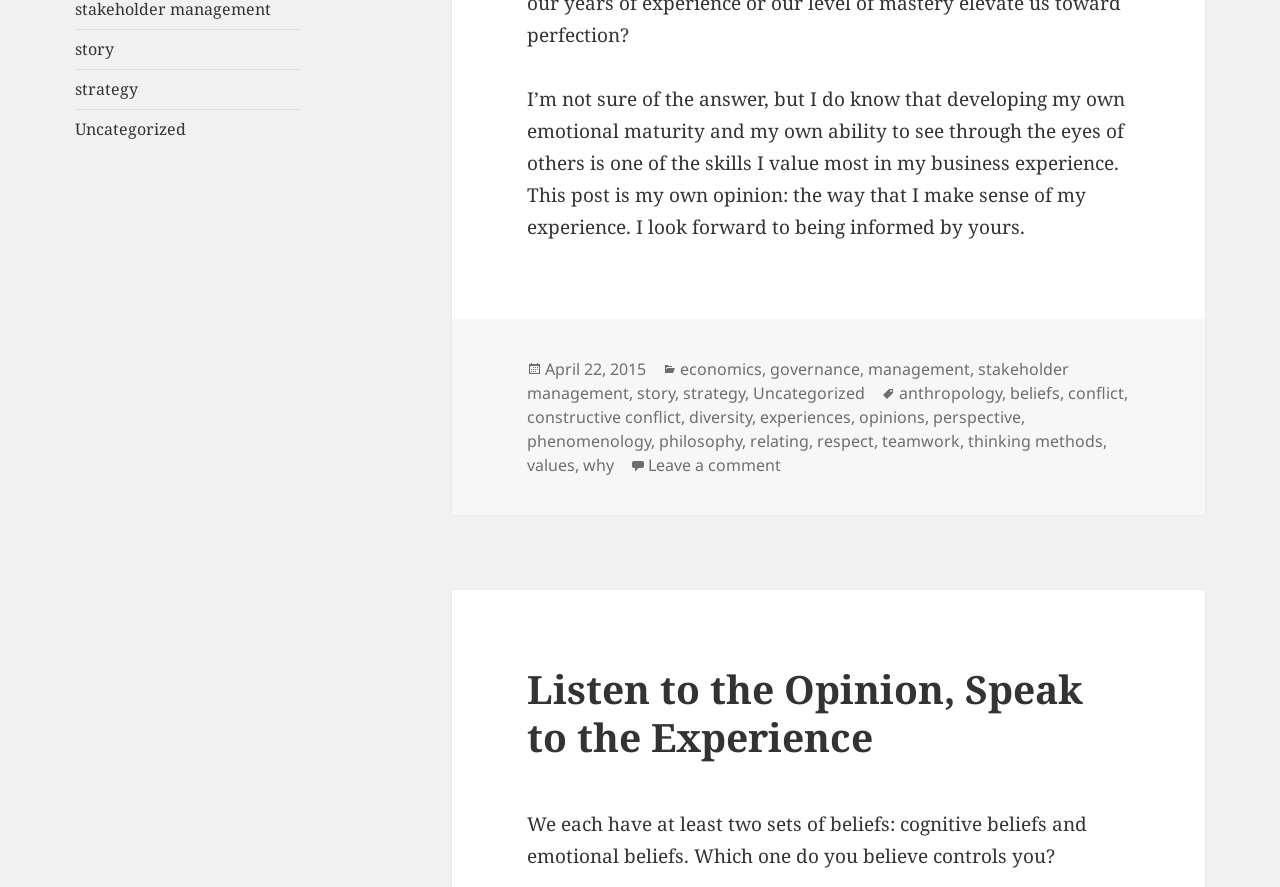Using the description "stakeholder management", locate and provide the bounding box of the UI element.

[0.412, 0.404, 0.835, 0.457]